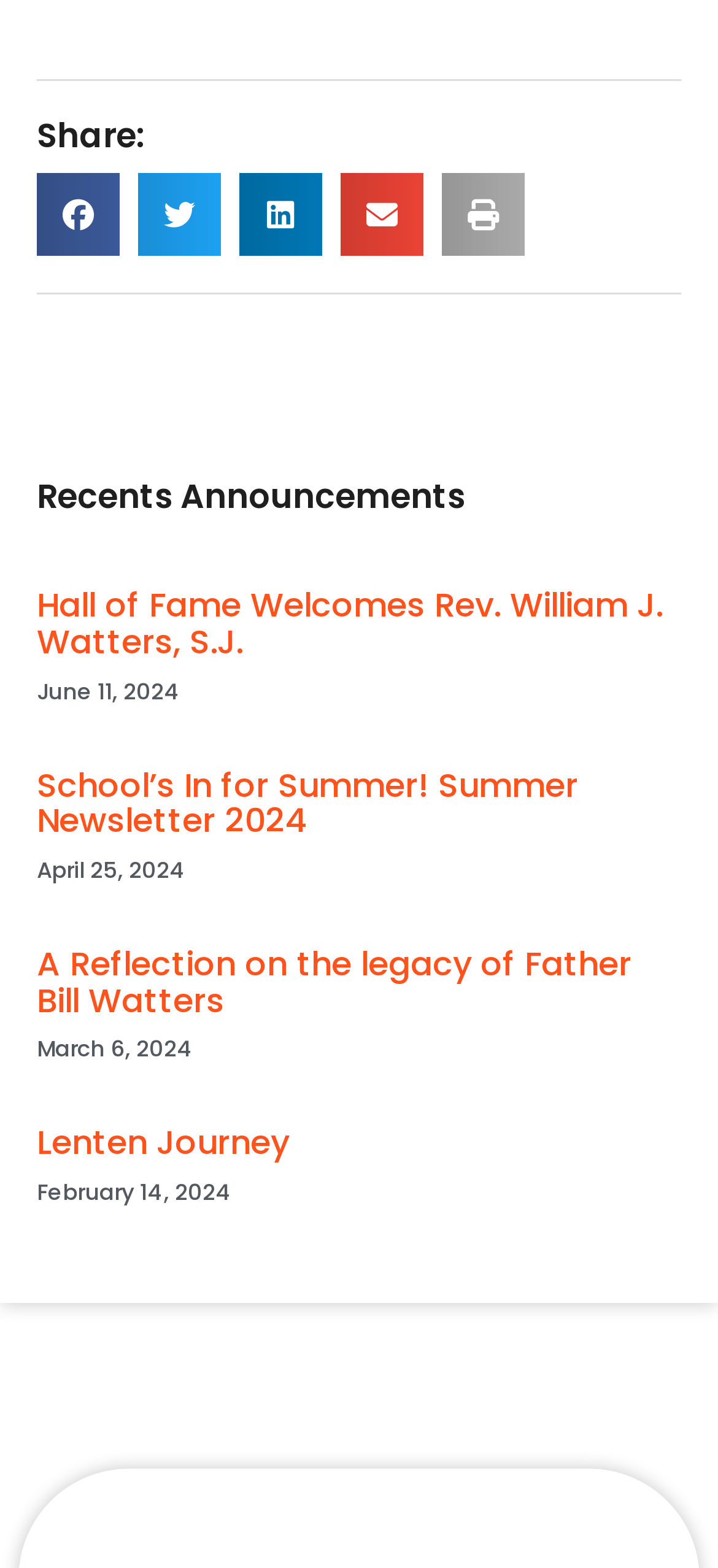Please locate the bounding box coordinates of the element that needs to be clicked to achieve the following instruction: "Read Hall of Fame Welcomes Rev. William J. Watters, S.J.". The coordinates should be four float numbers between 0 and 1, i.e., [left, top, right, bottom].

[0.051, 0.371, 0.923, 0.424]